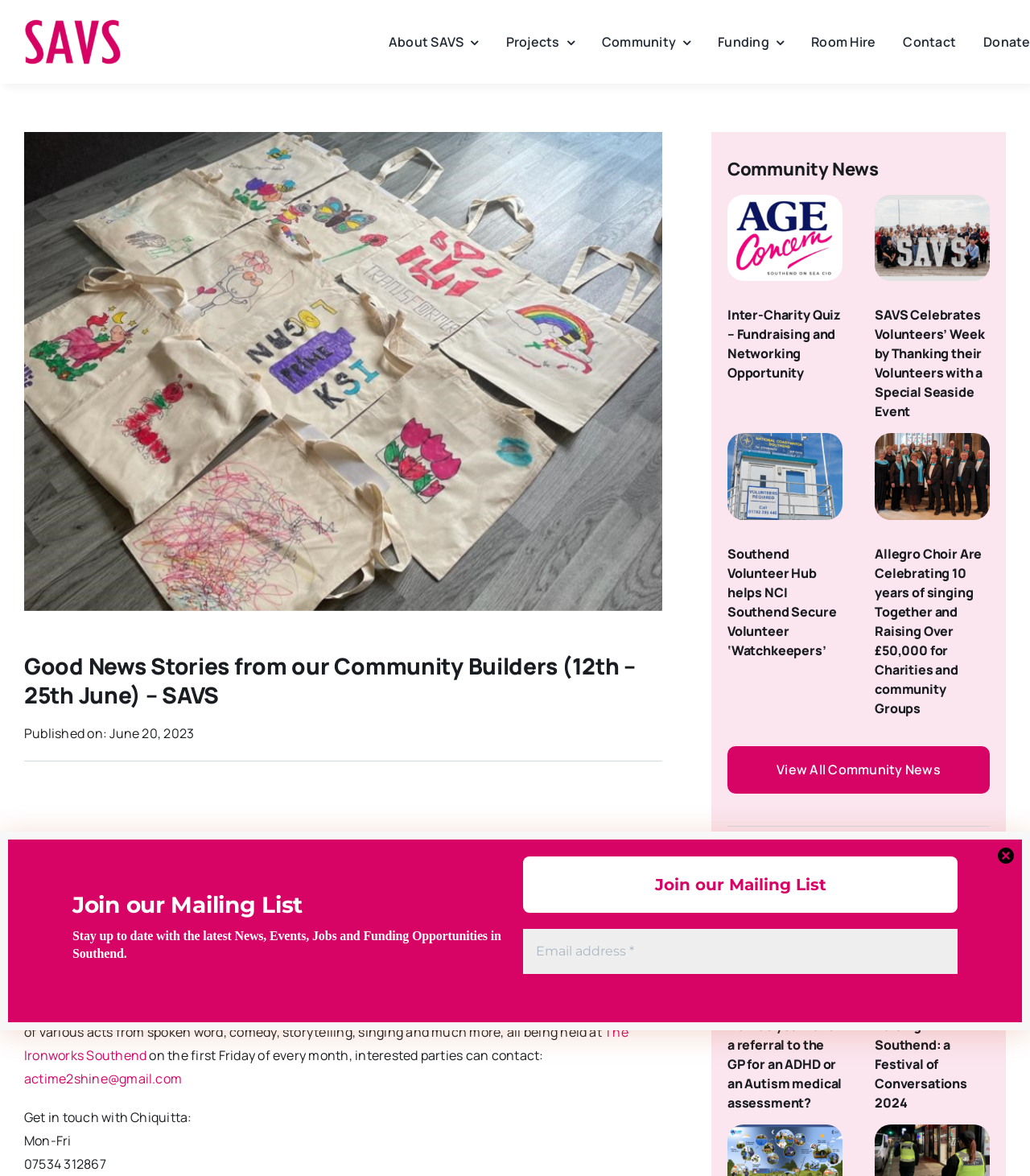What is the name of the event founded by Josephine Melville?
Based on the screenshot, respond with a single word or phrase.

Time2Shine